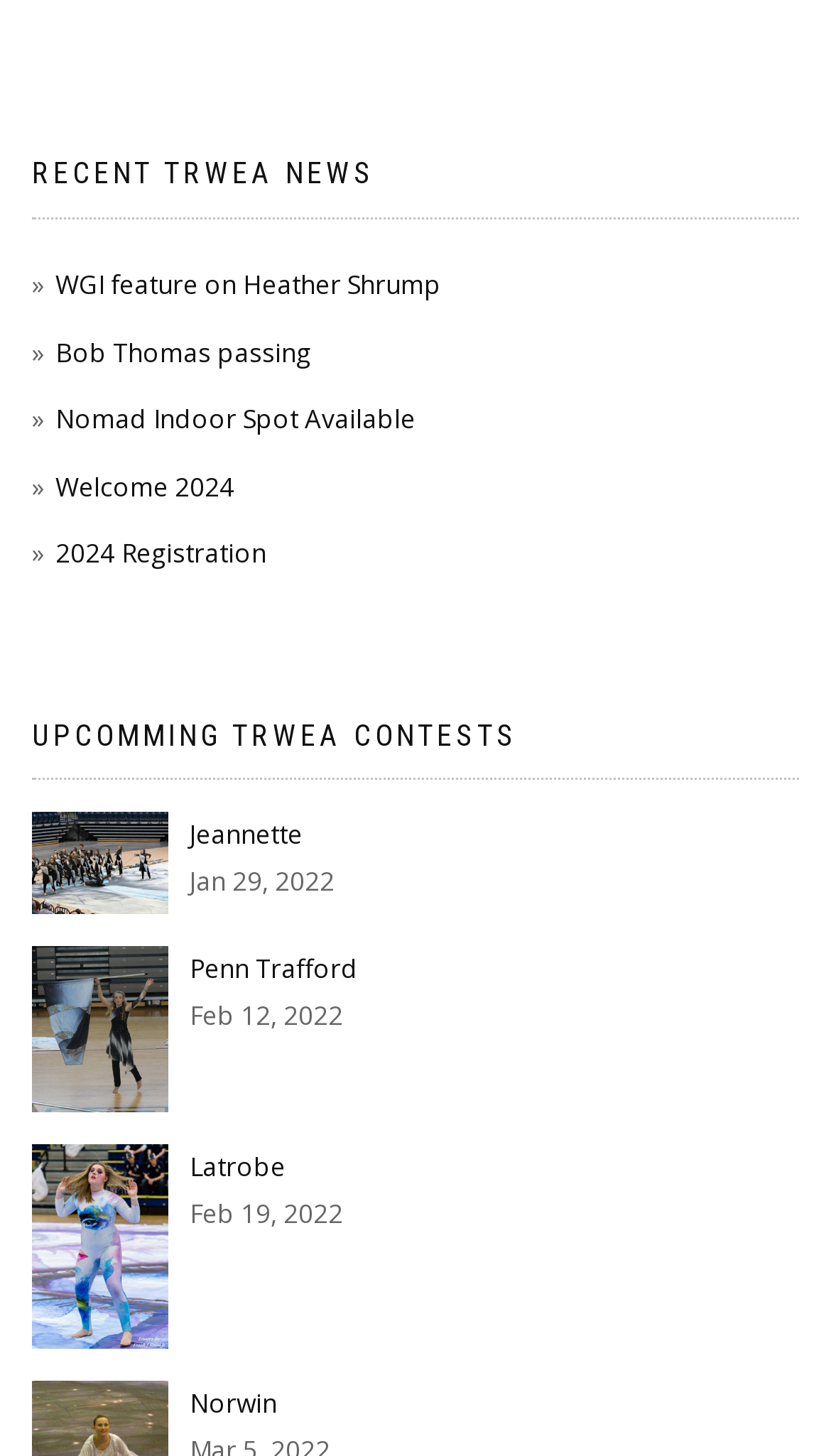Can you find the bounding box coordinates for the element to click on to achieve the instruction: "Explore Jeannette contest"?

[0.228, 0.561, 0.364, 0.586]